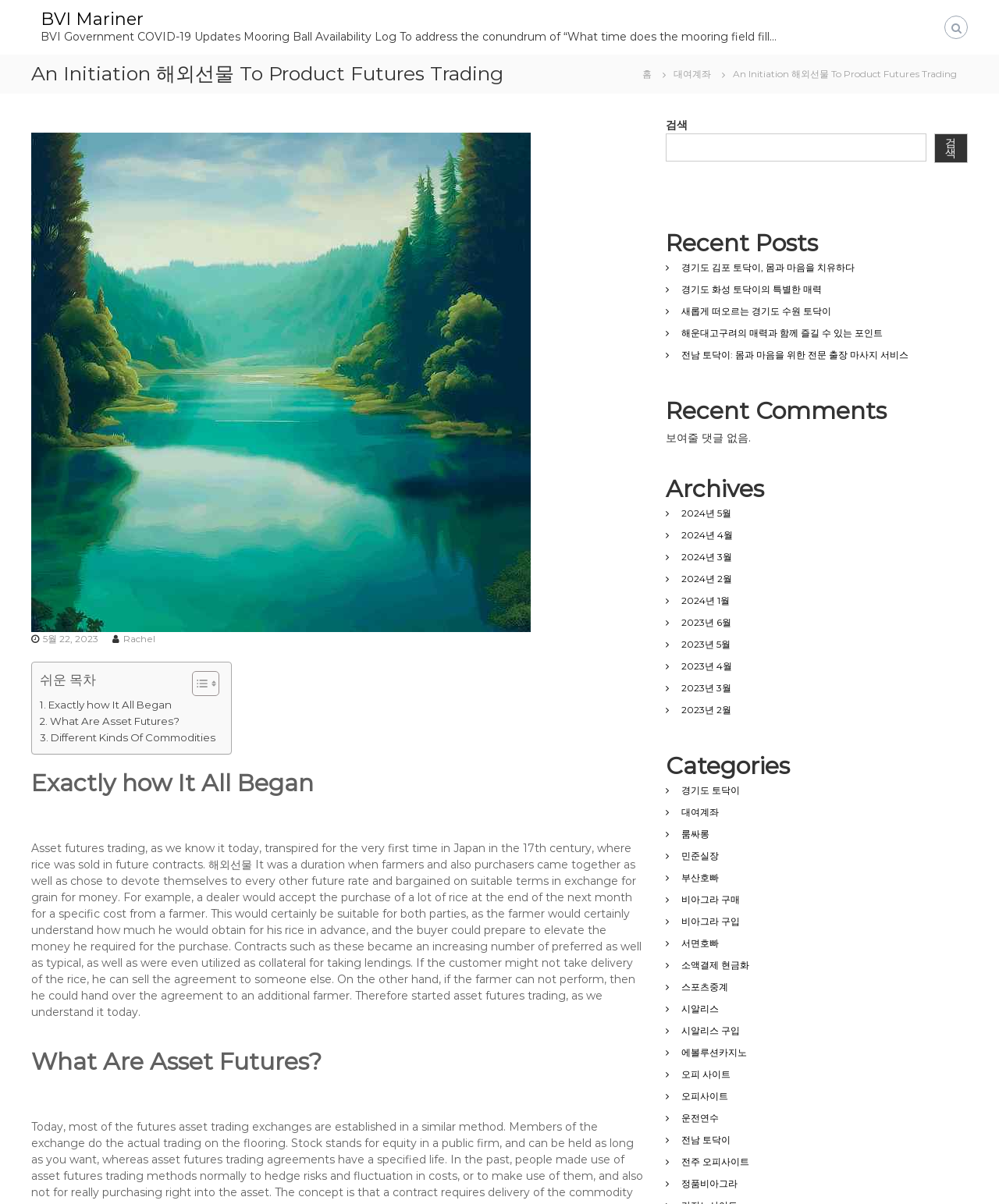Determine the bounding box coordinates in the format (top-left x, top-left y, bottom-right x, bottom-right y). Ensure all values are floating point numbers between 0 and 1. Identify the bounding box of the UI element described by: 경기도 화성 토닥이의 특별한 매력

[0.682, 0.235, 0.823, 0.245]